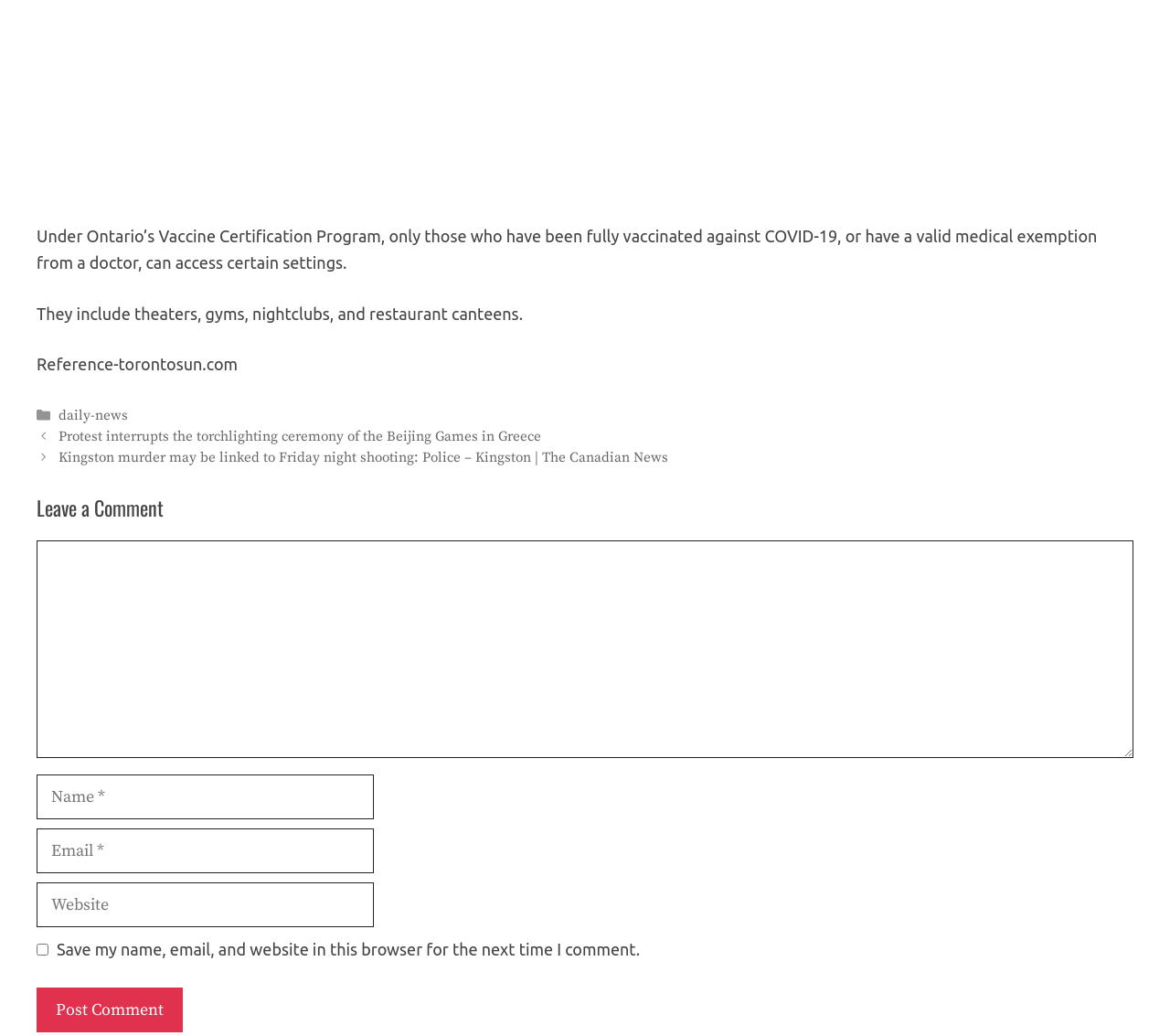Determine the bounding box coordinates for the area that should be clicked to carry out the following instruction: "Click the 'Post Comment' button".

[0.031, 0.953, 0.156, 0.996]